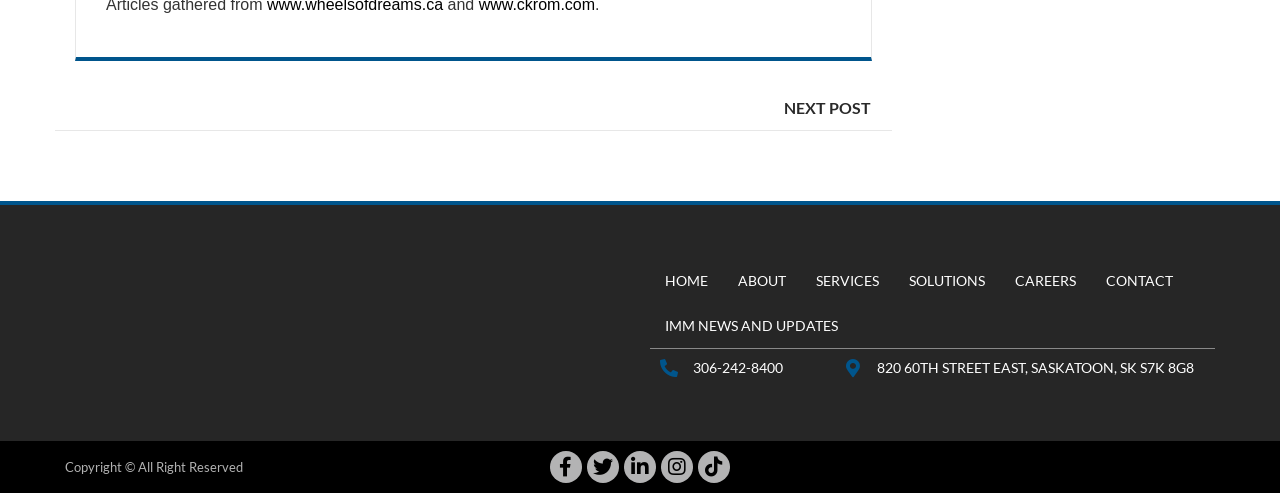Locate the bounding box coordinates of the element's region that should be clicked to carry out the following instruction: "check IMM news and updates". The coordinates need to be four float numbers between 0 and 1, i.e., [left, top, right, bottom].

[0.508, 0.616, 0.666, 0.706]